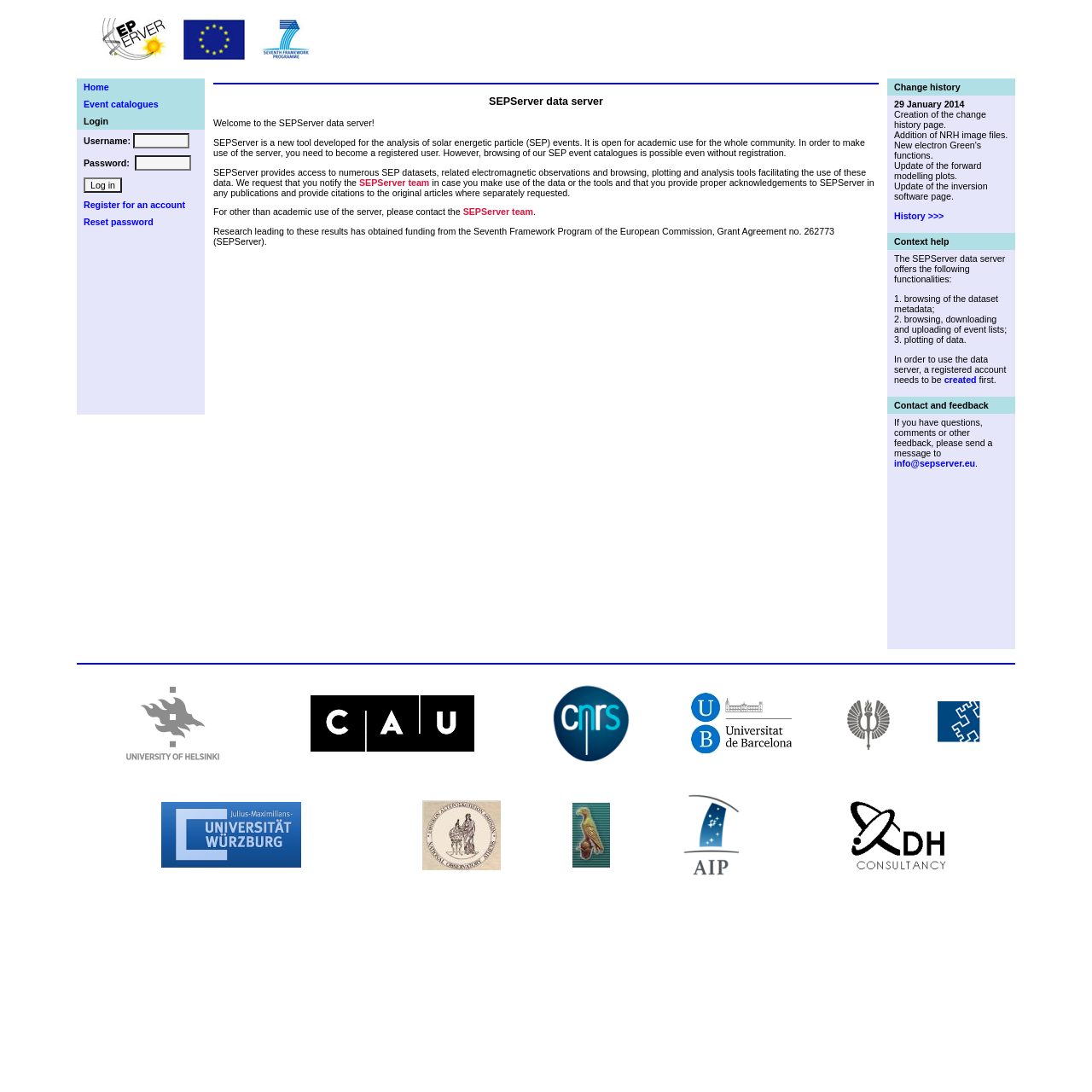Please find the bounding box coordinates of the section that needs to be clicked to achieve this instruction: "Click the 'Log in' button".

[0.077, 0.162, 0.112, 0.177]